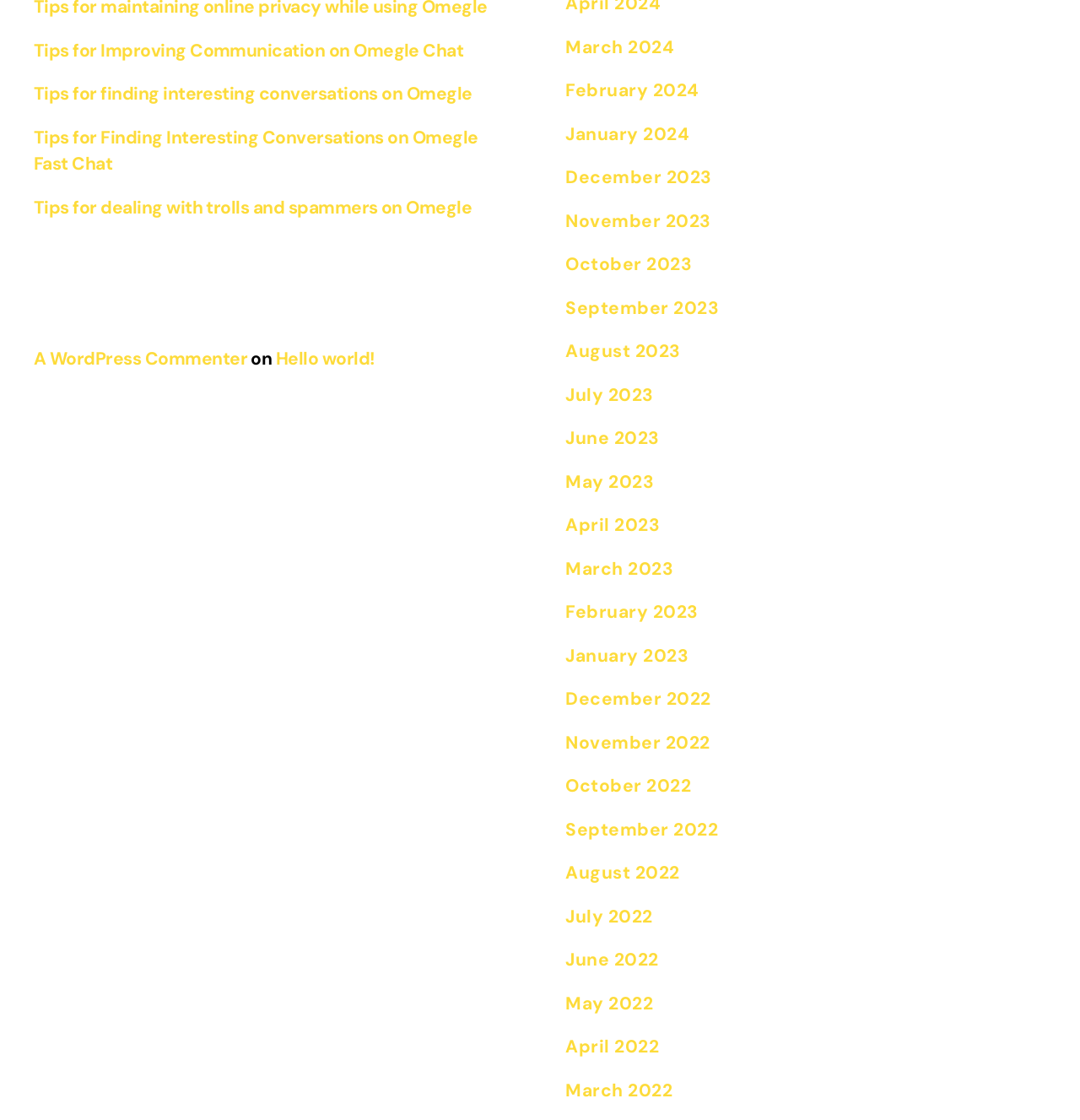Specify the bounding box coordinates for the region that must be clicked to perform the given instruction: "Check the comment by A WordPress Commenter".

[0.031, 0.31, 0.229, 0.331]